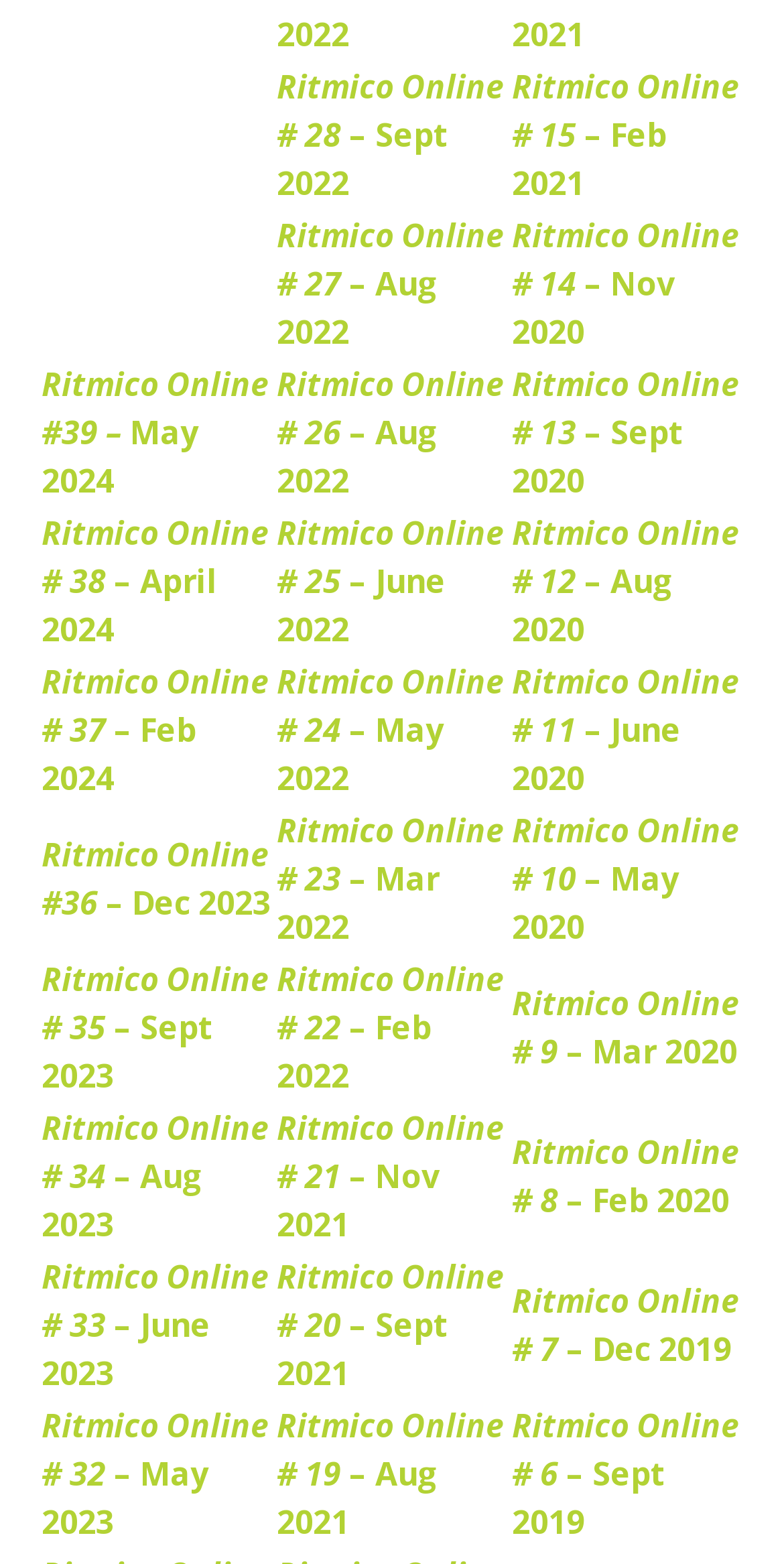Please specify the bounding box coordinates of the clickable section necessary to execute the following command: "view Ritmico Online # 39 – May 2024".

[0.053, 0.231, 0.342, 0.29]